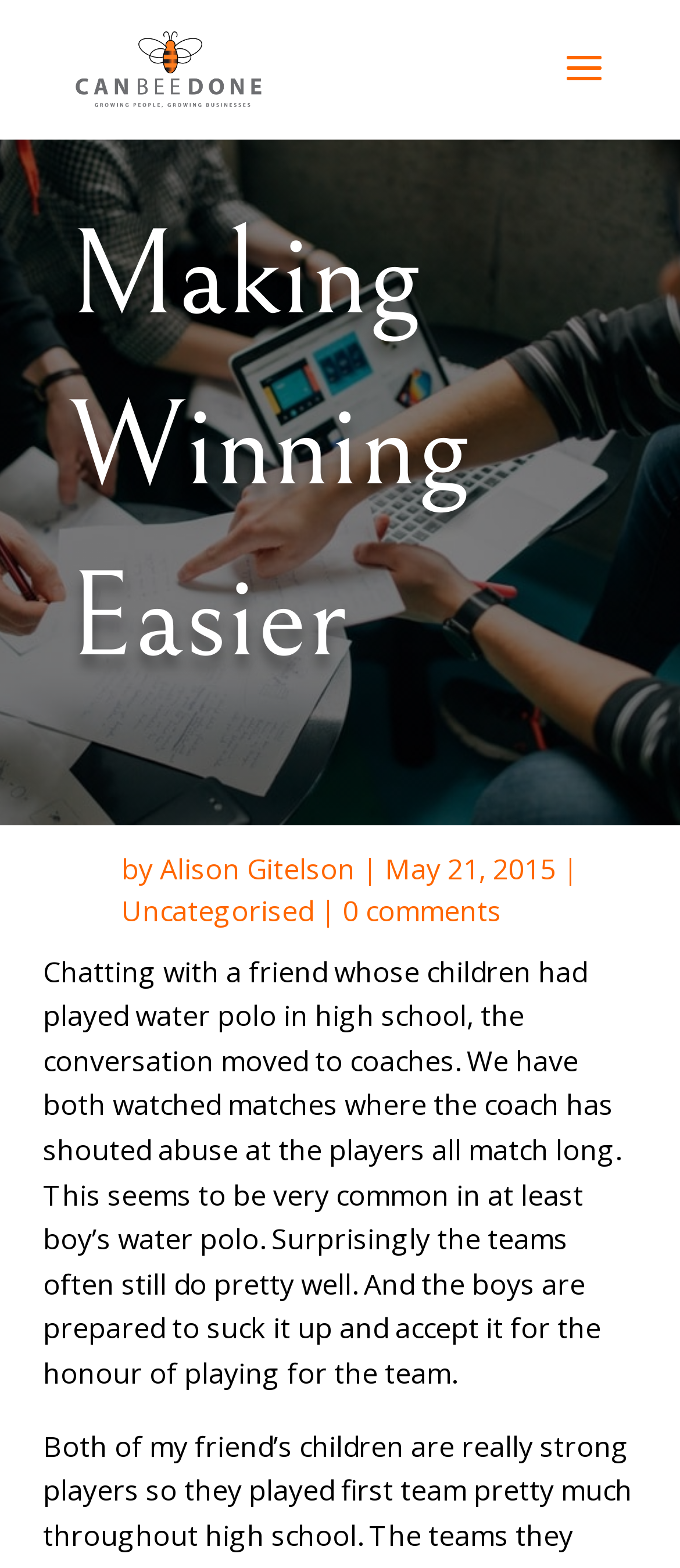How many comments does the article have?
Please provide a comprehensive answer based on the visual information in the image.

I found the number of comments by looking at the link element with the text '0 comments' which is located below the category of the article.